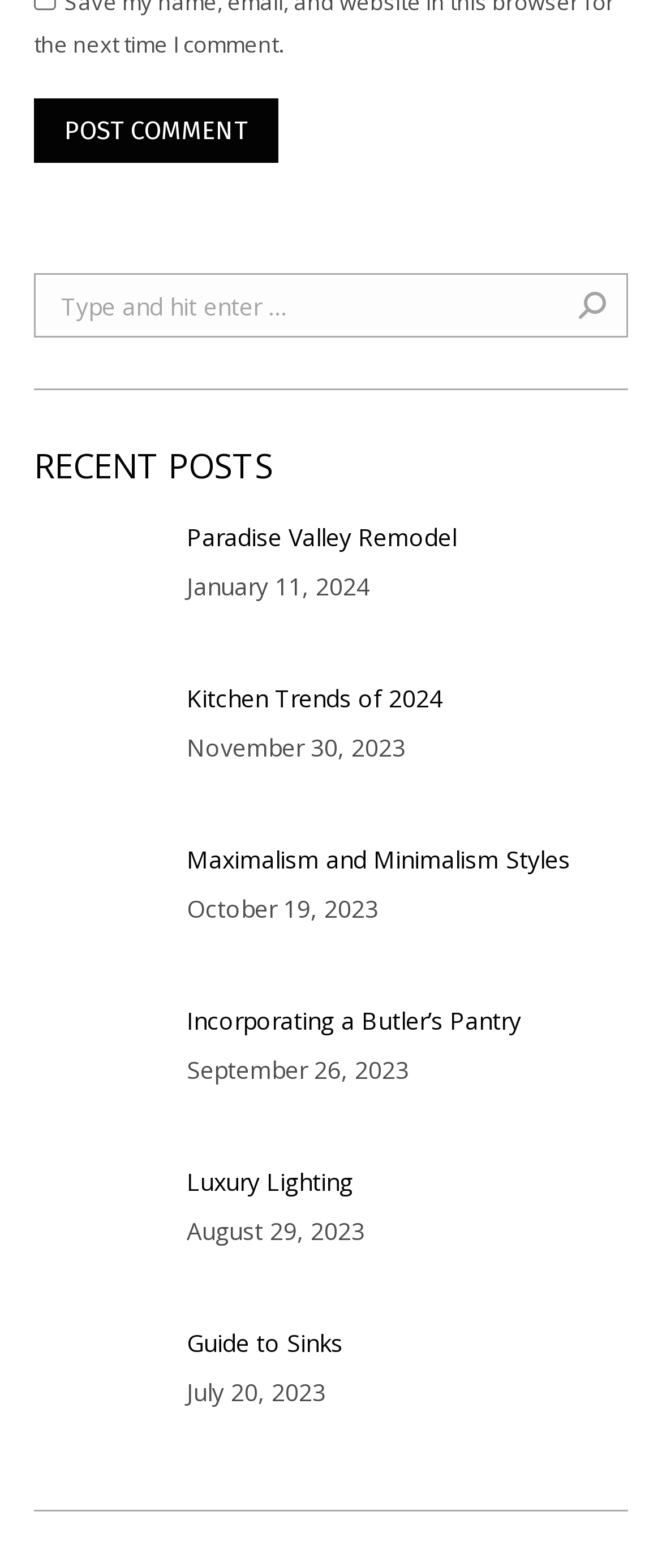Please locate the bounding box coordinates of the element that should be clicked to complete the given instruction: "View 'Luxury Lighting'".

[0.282, 0.741, 0.533, 0.767]